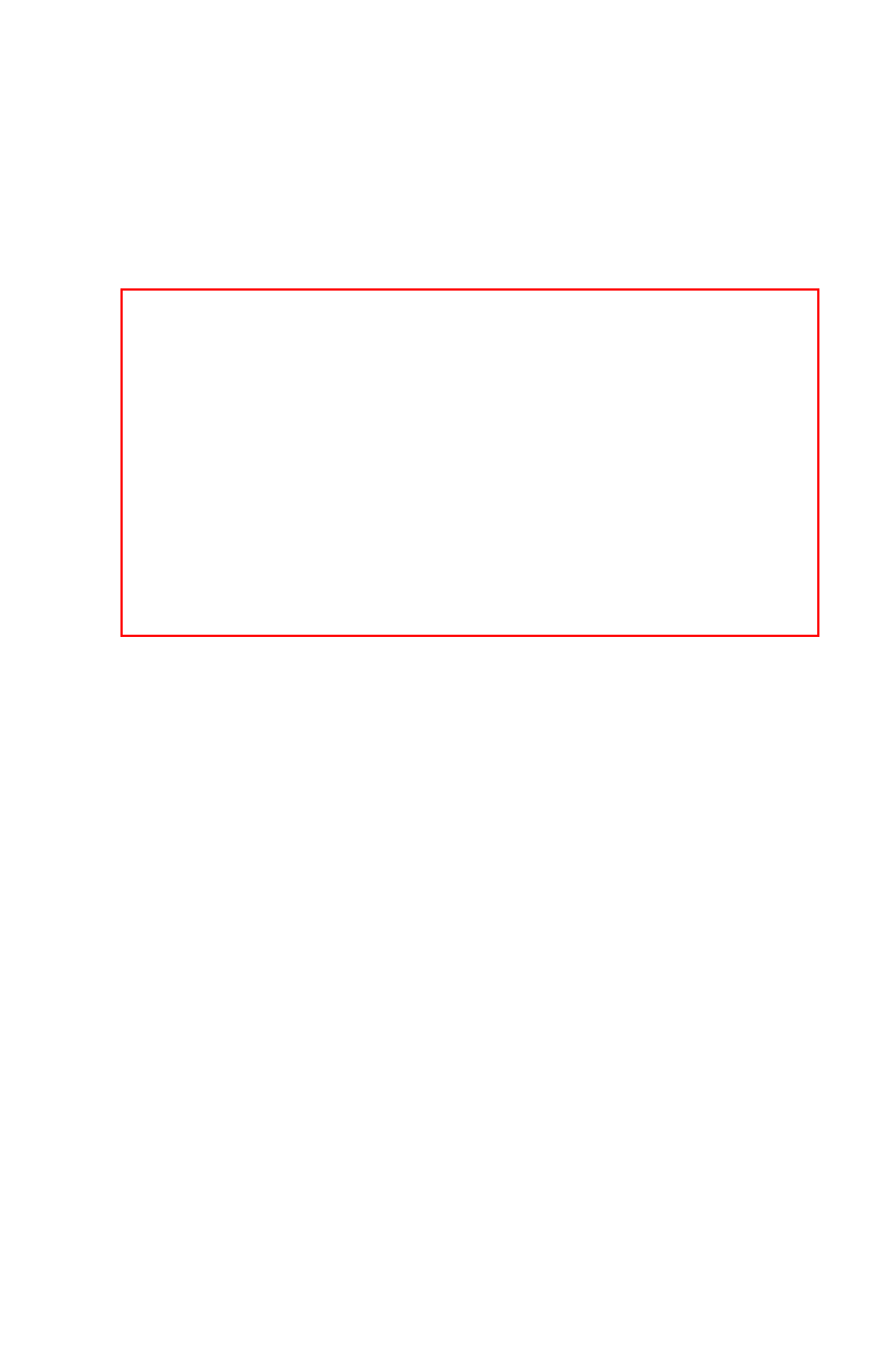Please recognize and transcribe the text located inside the red bounding box in the webpage image.

Be it known that I, Carl Schoenert, a citizen of the United States, and resident of Newark, in the county of Essex and State of New Jersey, have invented certain new and useful Improvements in Safety-Razor Blades, of which the following is a specification.